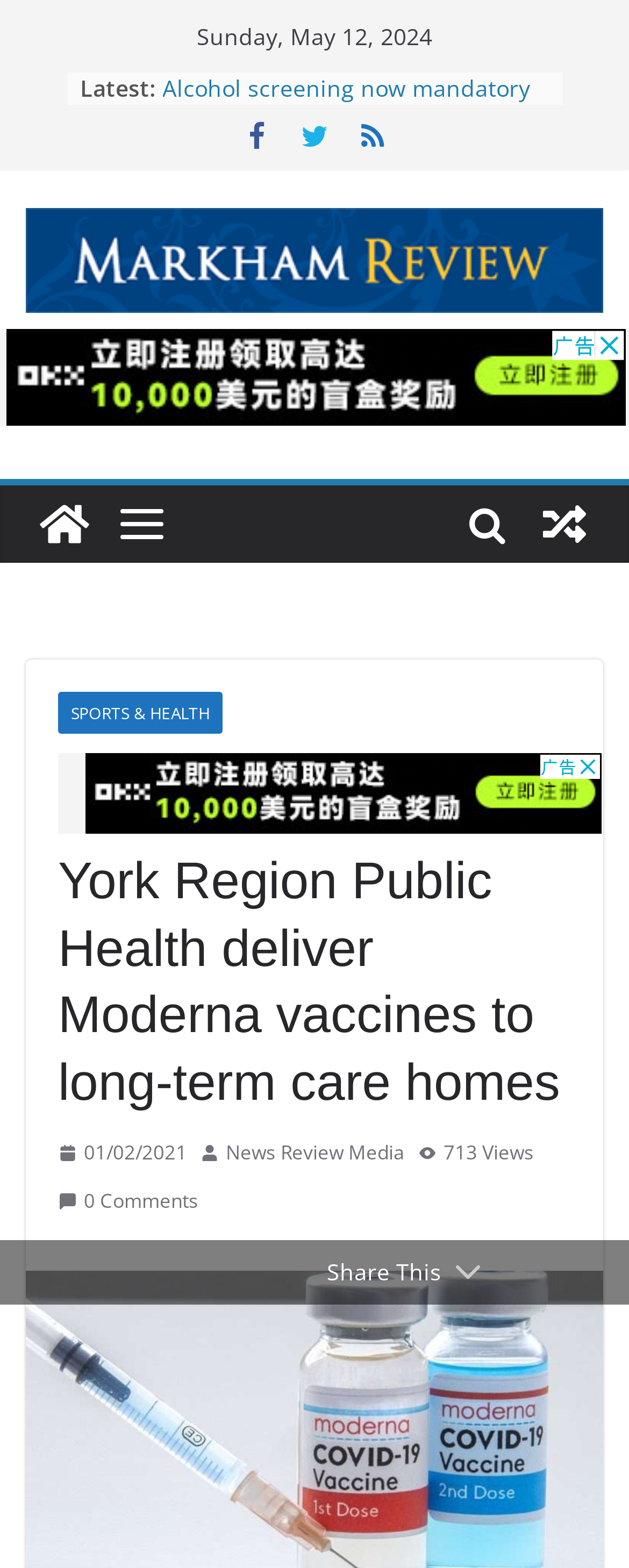Locate the UI element described as follows: "aria-label="Advertisement" name="aswift_2" title="Advertisement"". Return the bounding box coordinates as four float numbers between 0 and 1 in the order [left, top, right, bottom].

[0.092, 0.48, 1.0, 0.532]